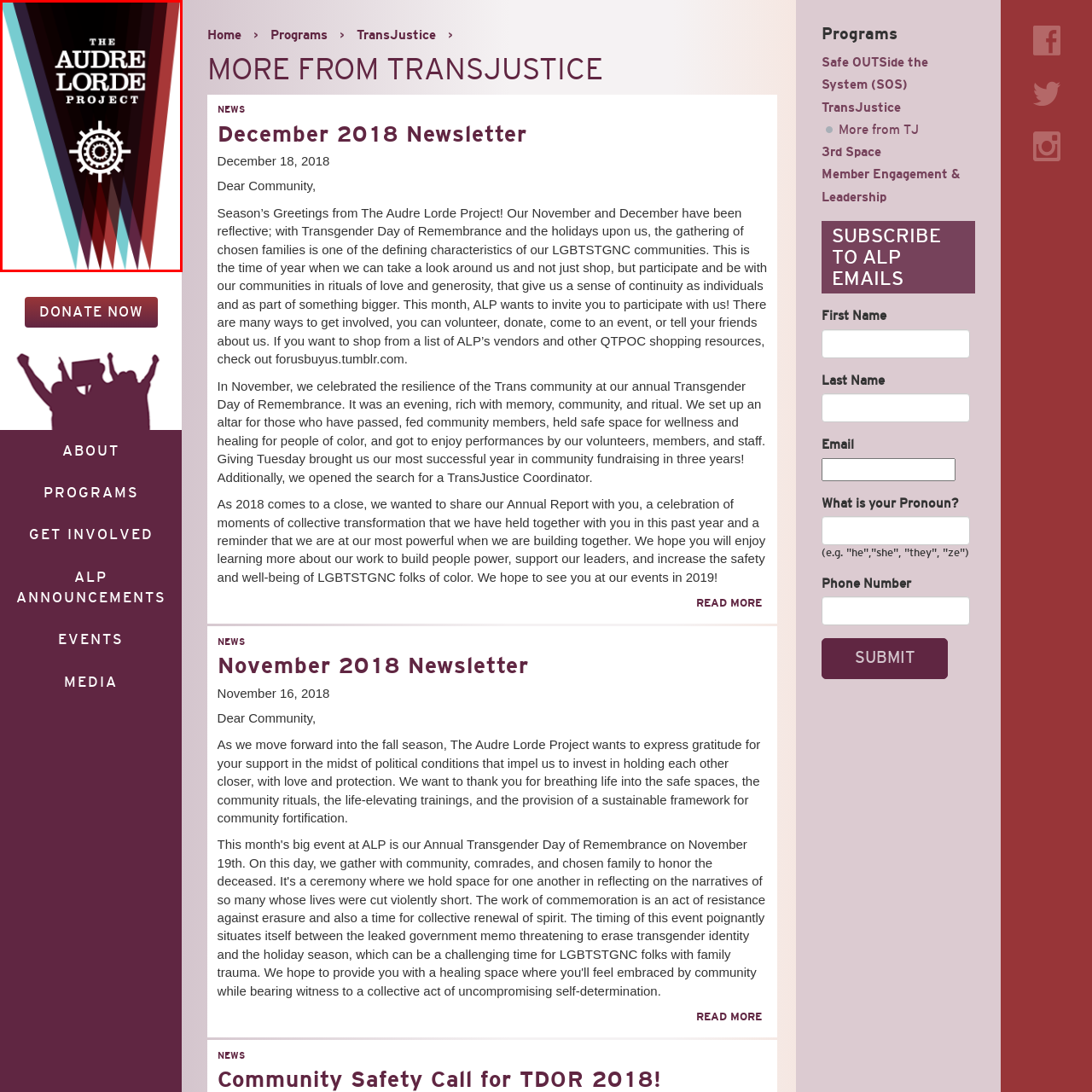Describe meticulously the scene encapsulated by the red boundary in the image.

The image features the logo of the Audre Lorde Project, an organization dedicated to improving the well-being of LGBTQ+ people of color and promoting social justice. The logo is designed in a striking geometric format, showcasing a combination of vibrant colors including teal, red, and black. It prominently displays the name "THE AUDRE LORDE PROJECT" in bold, white typography at the top. Below the text, an intricate gear-like symbol is centered, reflecting the project’s focus on community empowerment and activism. This visual identity encapsulates the organization's mission and values, emphasizing inclusivity and strength within marginalized communities.